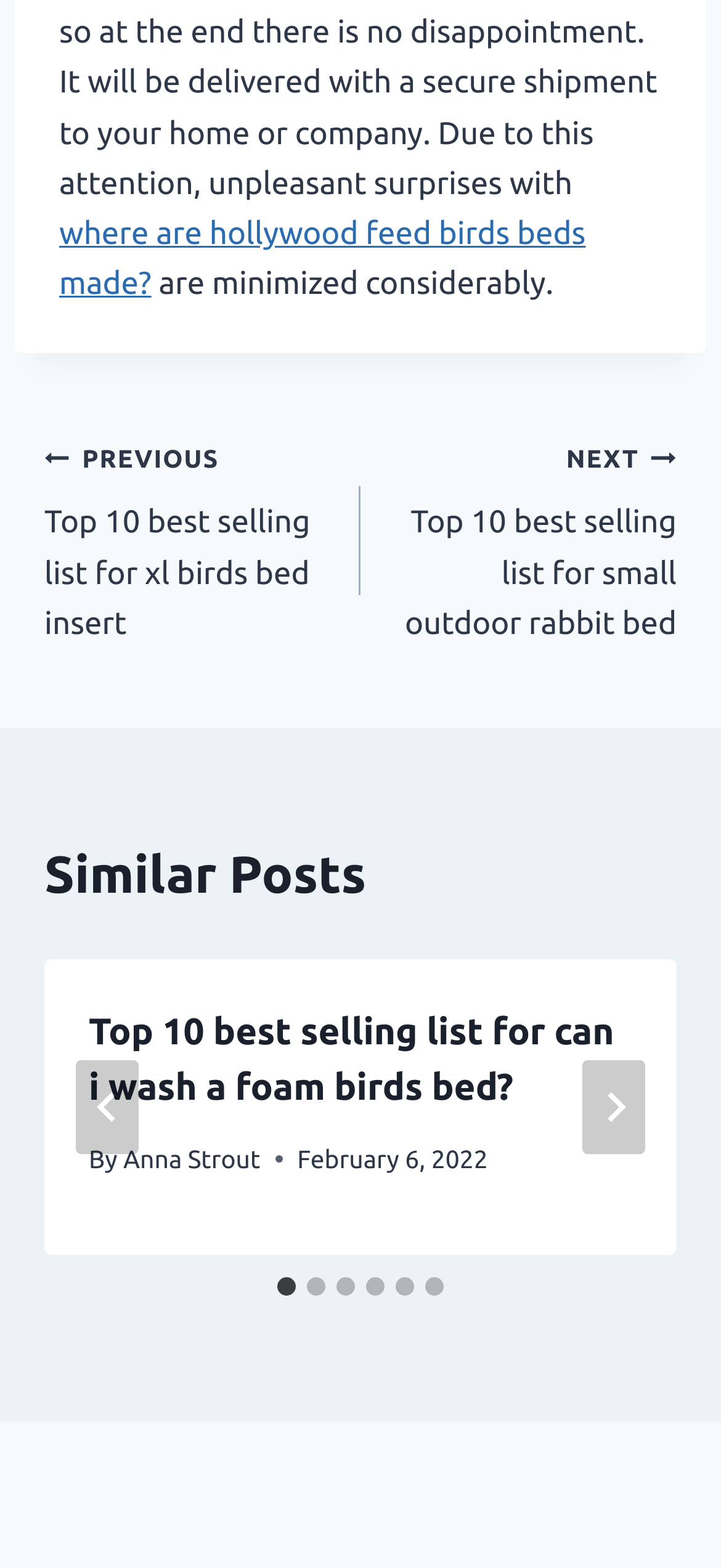Please determine the bounding box coordinates of the area that needs to be clicked to complete this task: 'Click on the 'PREVIOUS Top 10 best selling list for xl birds bed insert' link'. The coordinates must be four float numbers between 0 and 1, formatted as [left, top, right, bottom].

[0.062, 0.276, 0.5, 0.414]